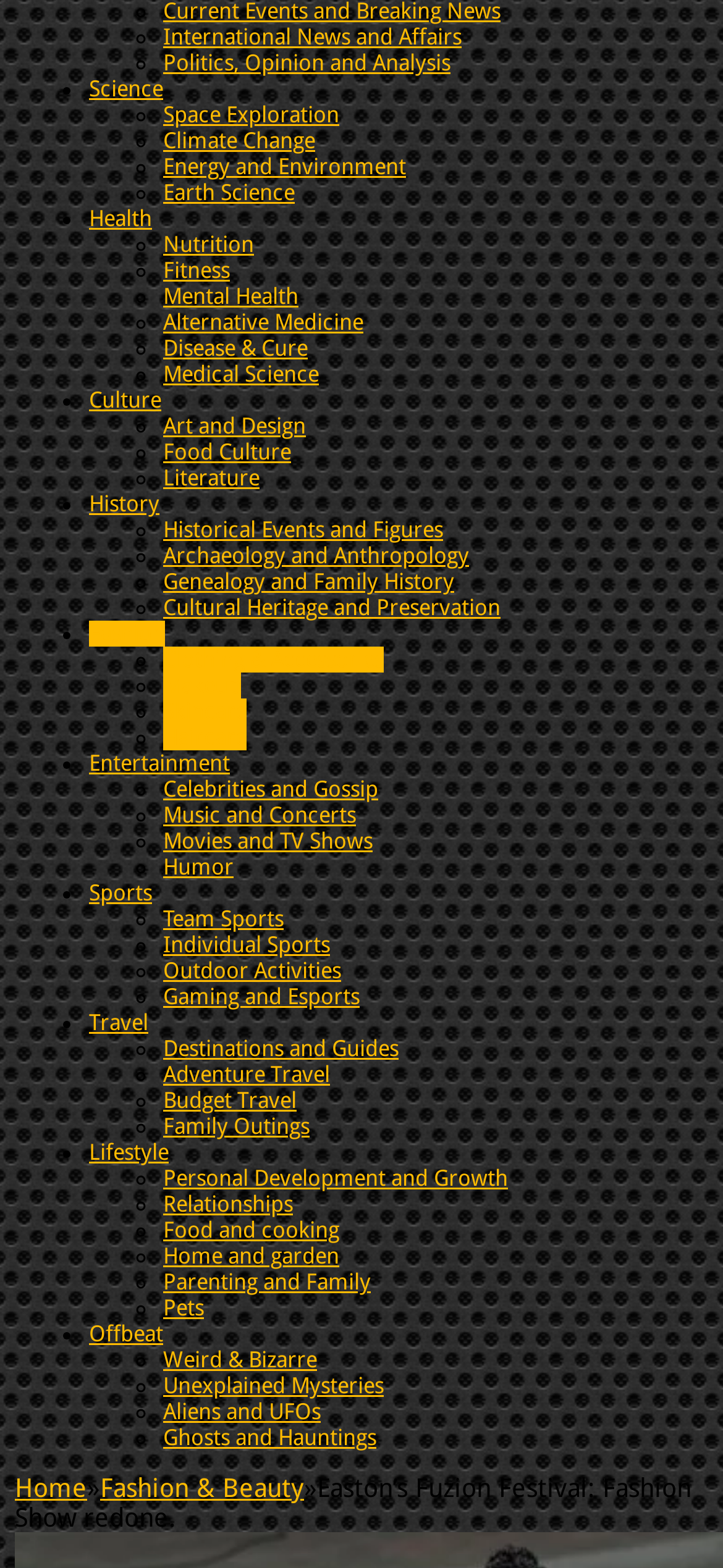Could you please study the image and provide a detailed answer to the question:
How many categories are listed on this webpage?

I counted the number of links with different categories, and there are 24 of them, including International News and Affairs, Politics, Opinion and Analysis, Science, and so on.